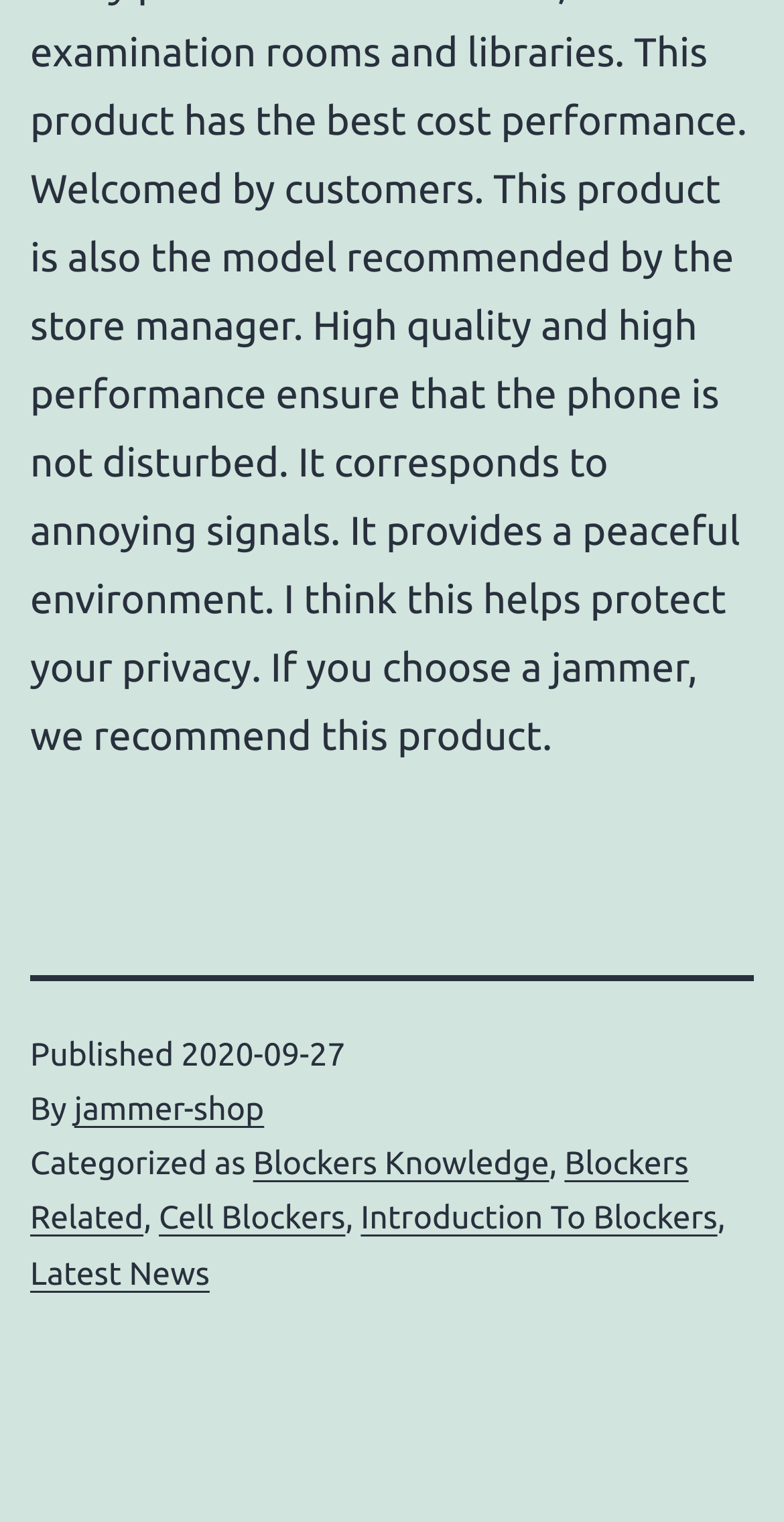What is the author's username?
Based on the image, answer the question with as much detail as possible.

I found the author's username by looking at the footer section of the webpage, where it says 'By' followed by a link with the text 'jammer-shop'.